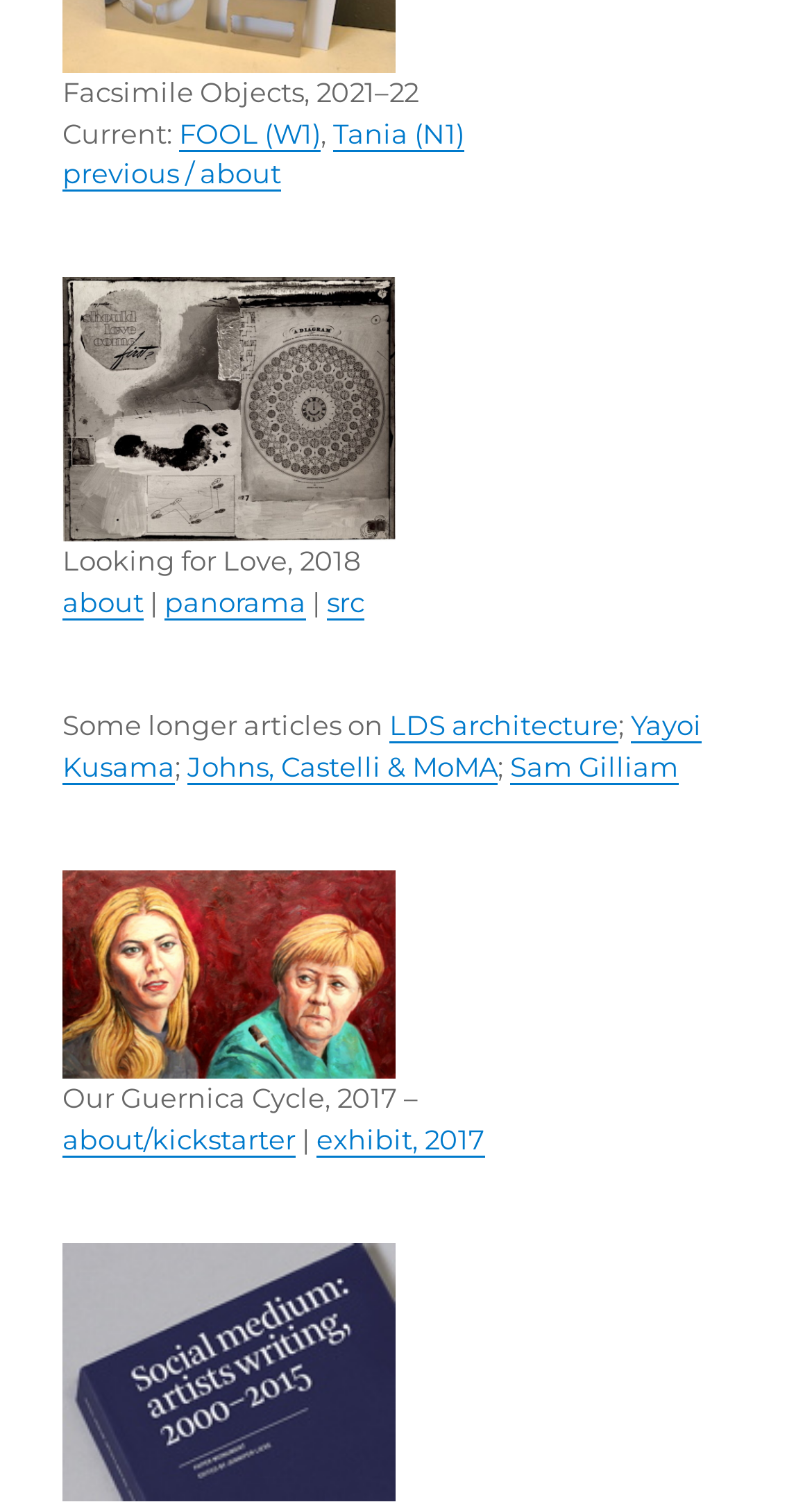Please determine the bounding box coordinates for the element that should be clicked to follow these instructions: "View FOOL (W1)".

[0.22, 0.077, 0.395, 0.099]